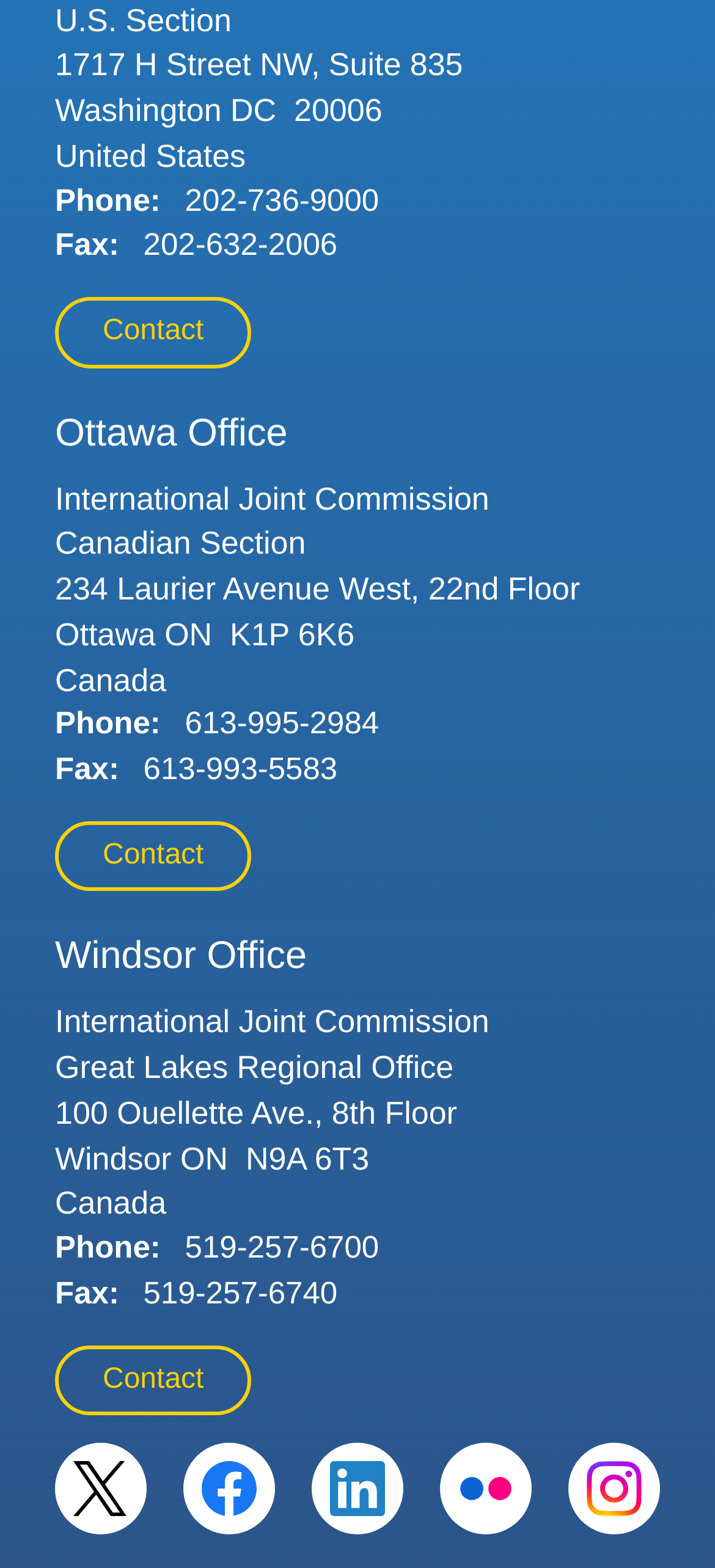Find the bounding box coordinates of the clickable area that will achieve the following instruction: "Follow on Twitter".

[0.103, 0.932, 0.179, 0.967]